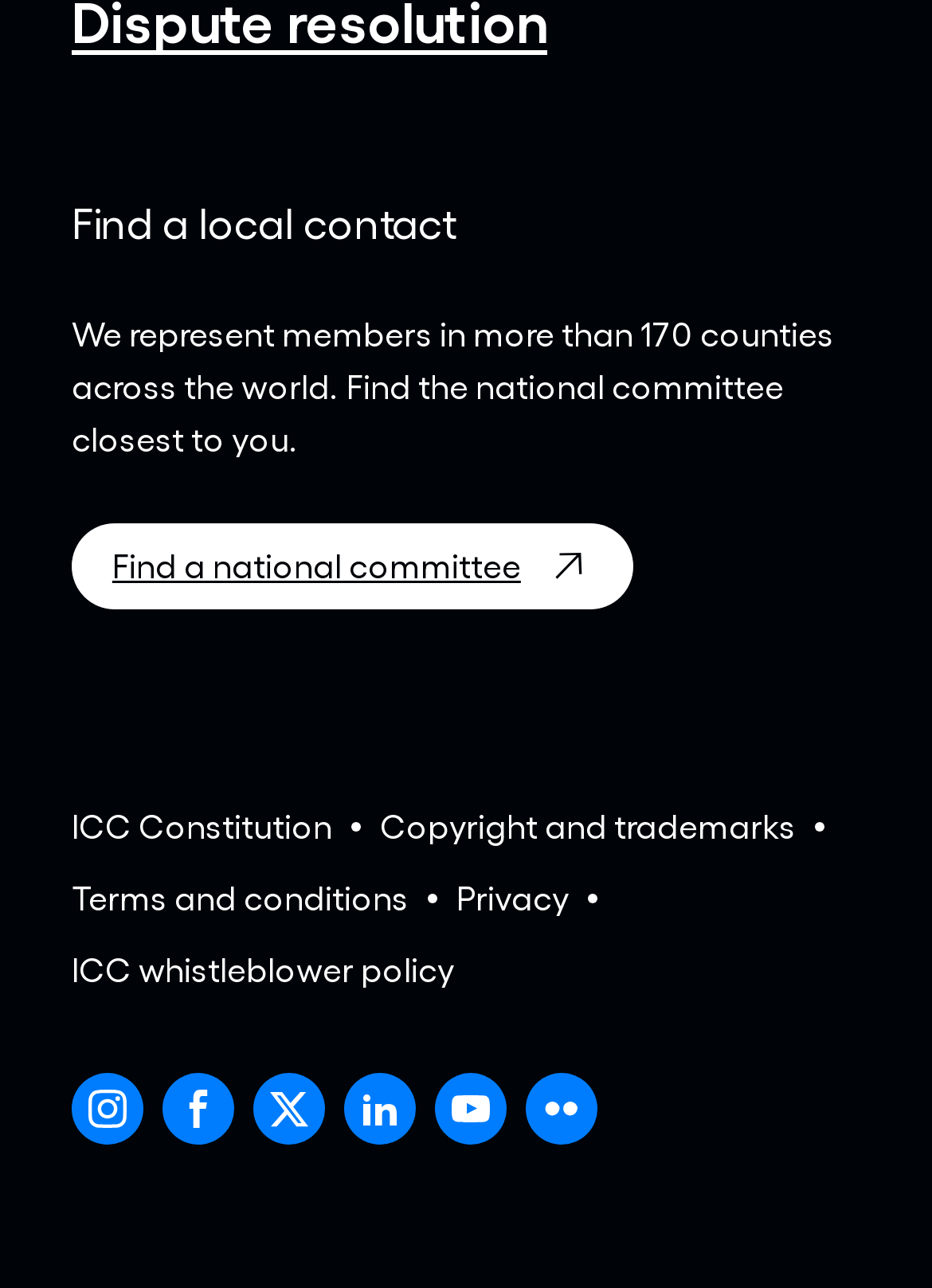What is the purpose of the 'Terms and conditions' link?
Craft a detailed and extensive response to the question.

The 'Terms and conditions' link is likely to provide users with legal information about using the webpage or the organization's services. It outlines the rules and guidelines that users must follow when interacting with the organization.